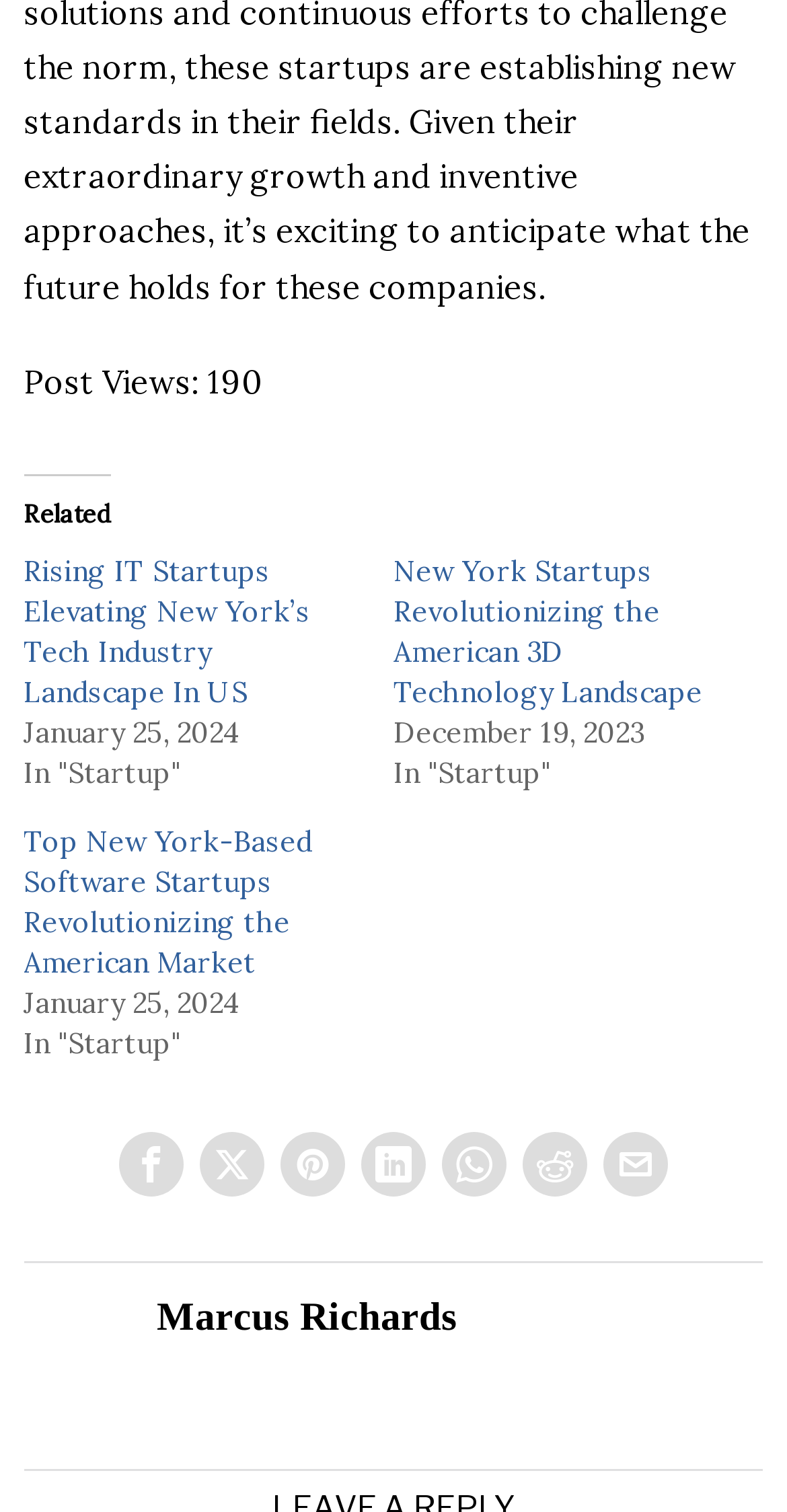What is the number of post views?
Answer with a single word or phrase, using the screenshot for reference.

190